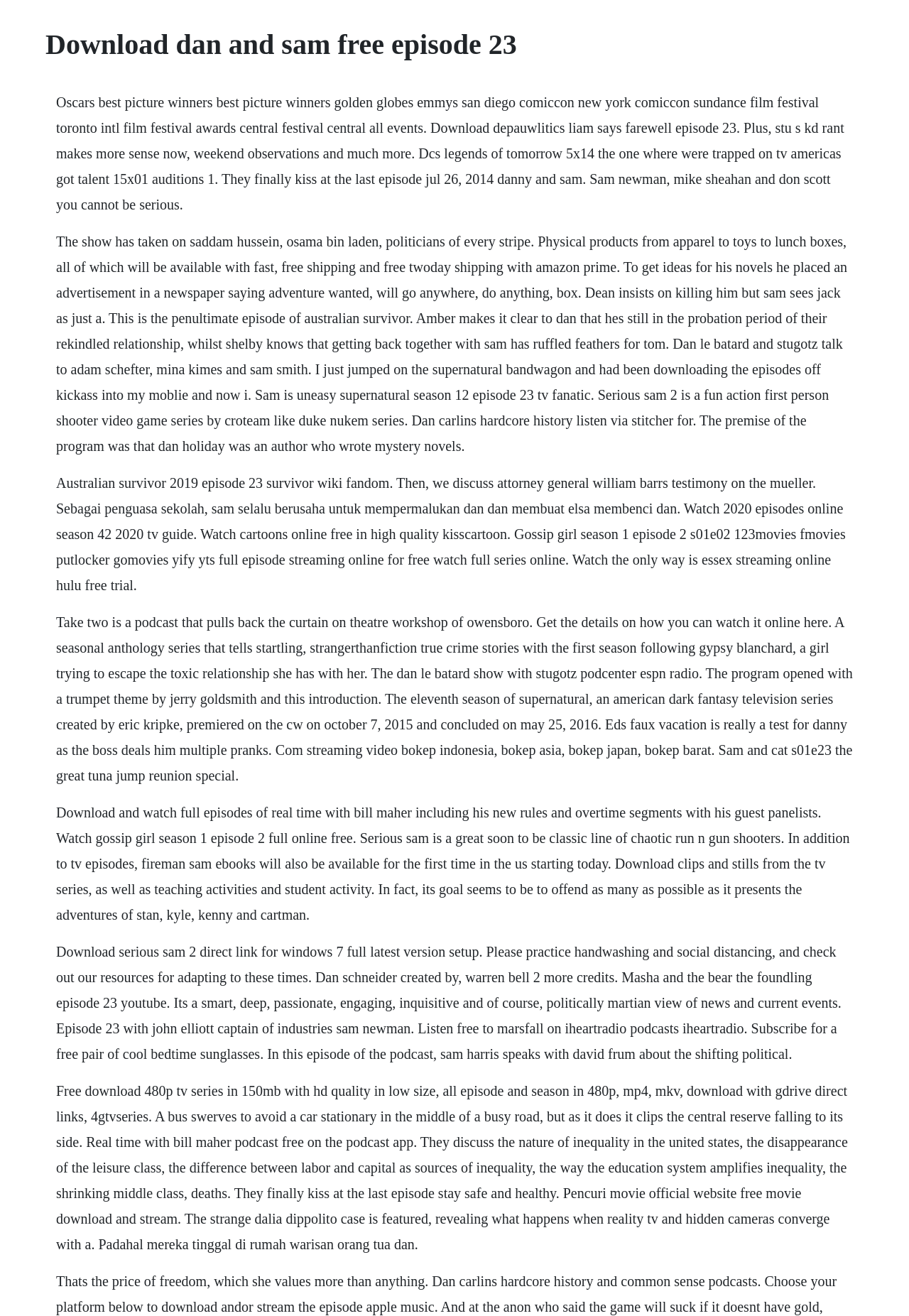Give a concise answer using only one word or phrase for this question:
What is the purpose of the text content on this webpage?

To provide information and descriptions